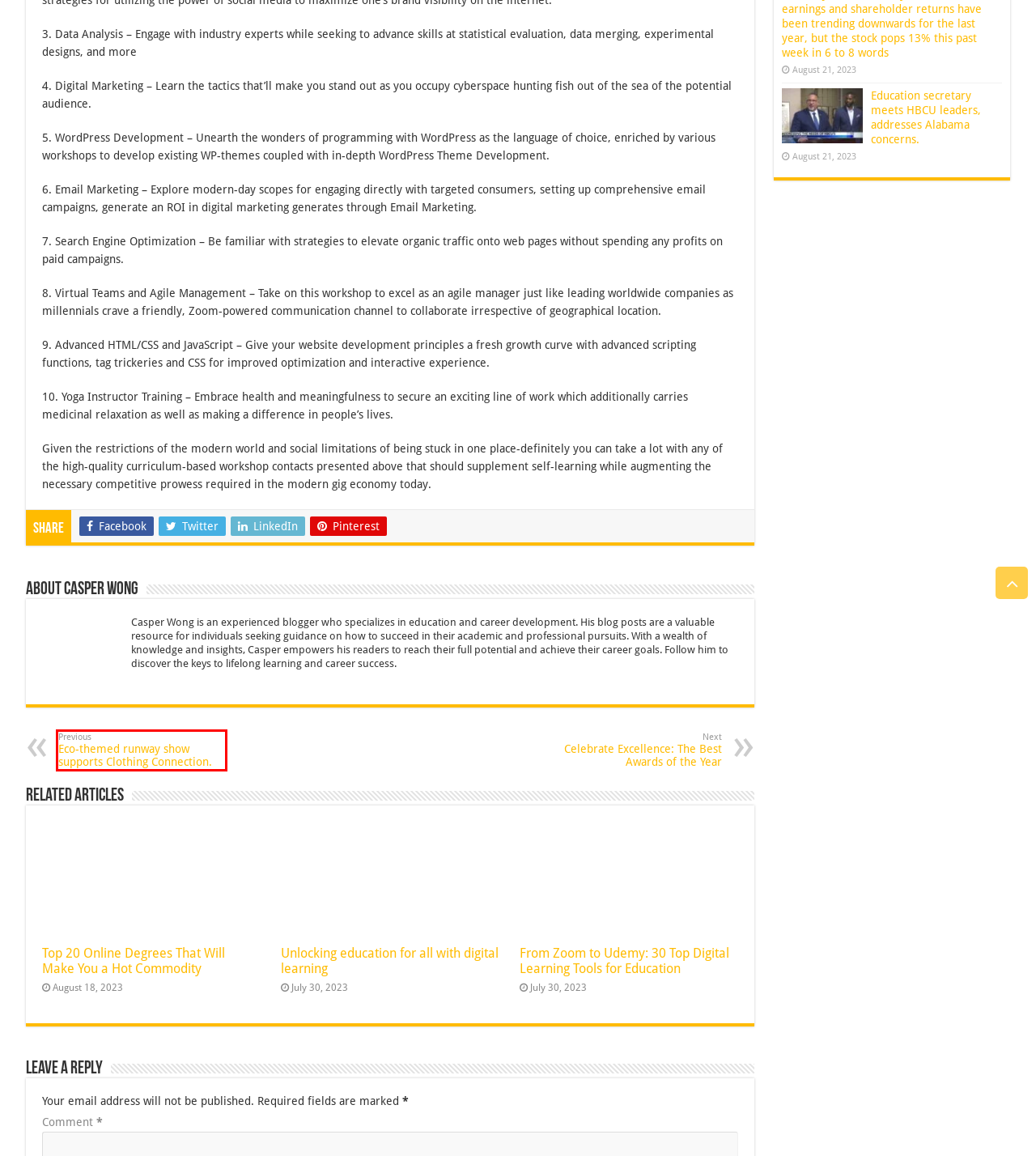You have a screenshot of a webpage where a red bounding box highlights a specific UI element. Identify the description that best matches the resulting webpage after the highlighted element is clicked. The choices are:
A. Education secretary meets HBCU leaders, addresses Alabama concerns. - Mind Uncharted
B. Eco-themed runway show supports Clothing Connection. - Mind Uncharted
C. Unlocking education for all with digital learning - Mind Uncharted
D. Sports Archives - Mind Uncharted
E. Celebrate Excellence: The Best Awards of the Year - Mind Uncharted
F. Science Archives - Mind Uncharted
G. Top 20 Online Degrees That Will Make You a Hot Commodity - Mind Uncharted
H. From Zoom to Udemy: 30 Top Digital Learning Tools for Education - Mind Uncharted

B